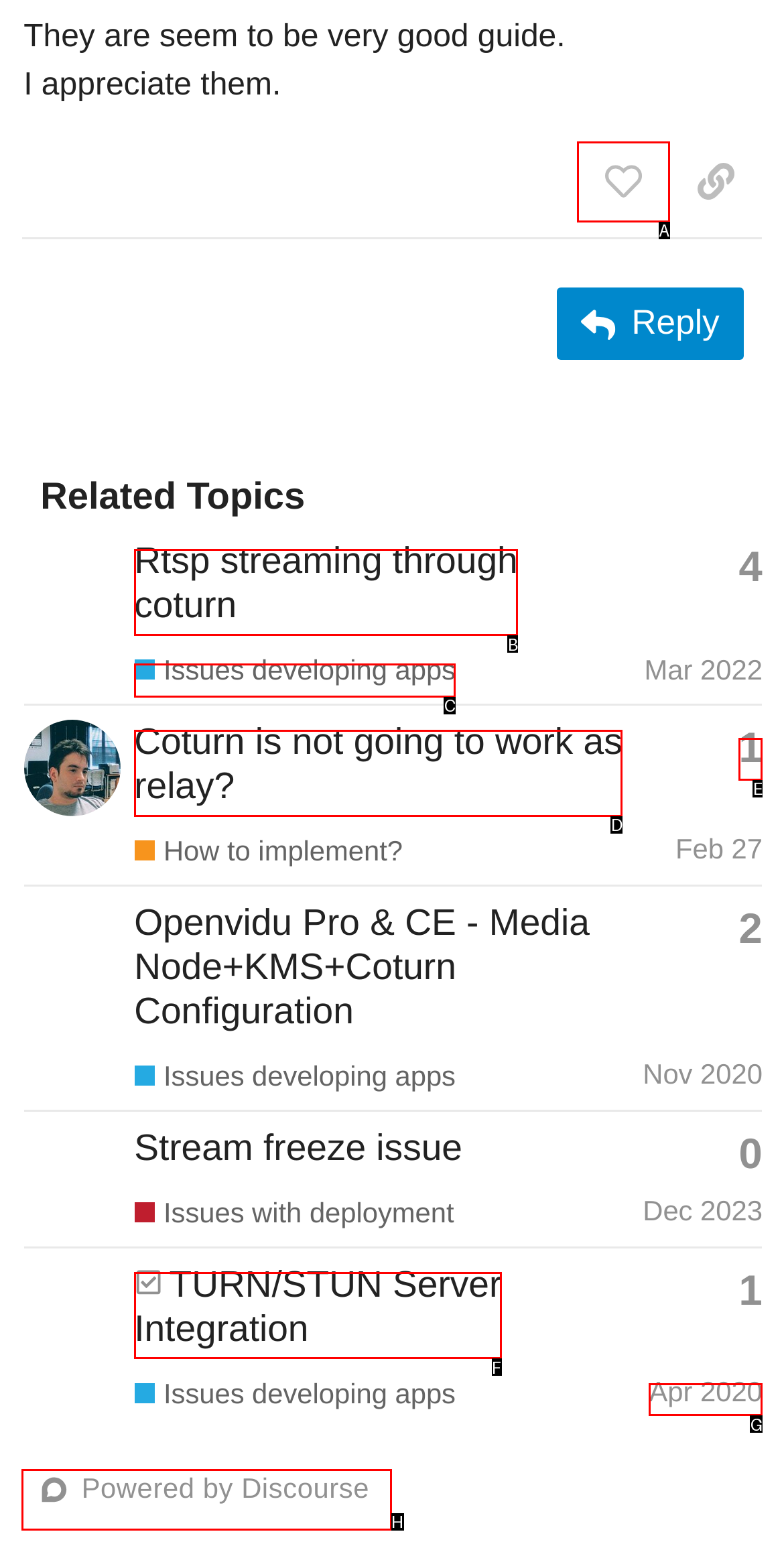Which lettered option should be clicked to perform the following task: like this post
Respond with the letter of the appropriate option.

A